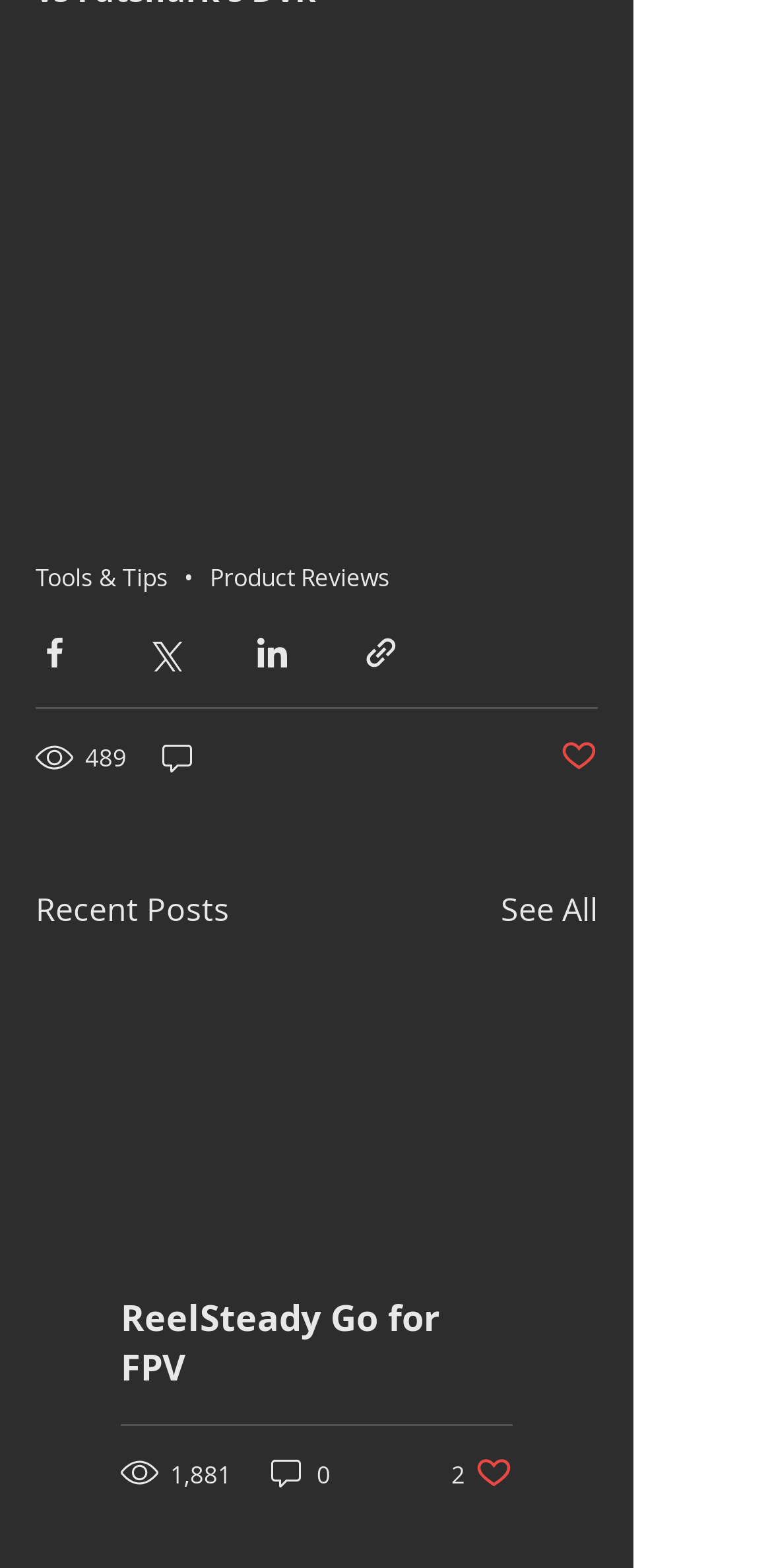Identify the bounding box coordinates of the section to be clicked to complete the task described by the following instruction: "Click on Tools & Tips". The coordinates should be four float numbers between 0 and 1, formatted as [left, top, right, bottom].

[0.046, 0.358, 0.218, 0.378]